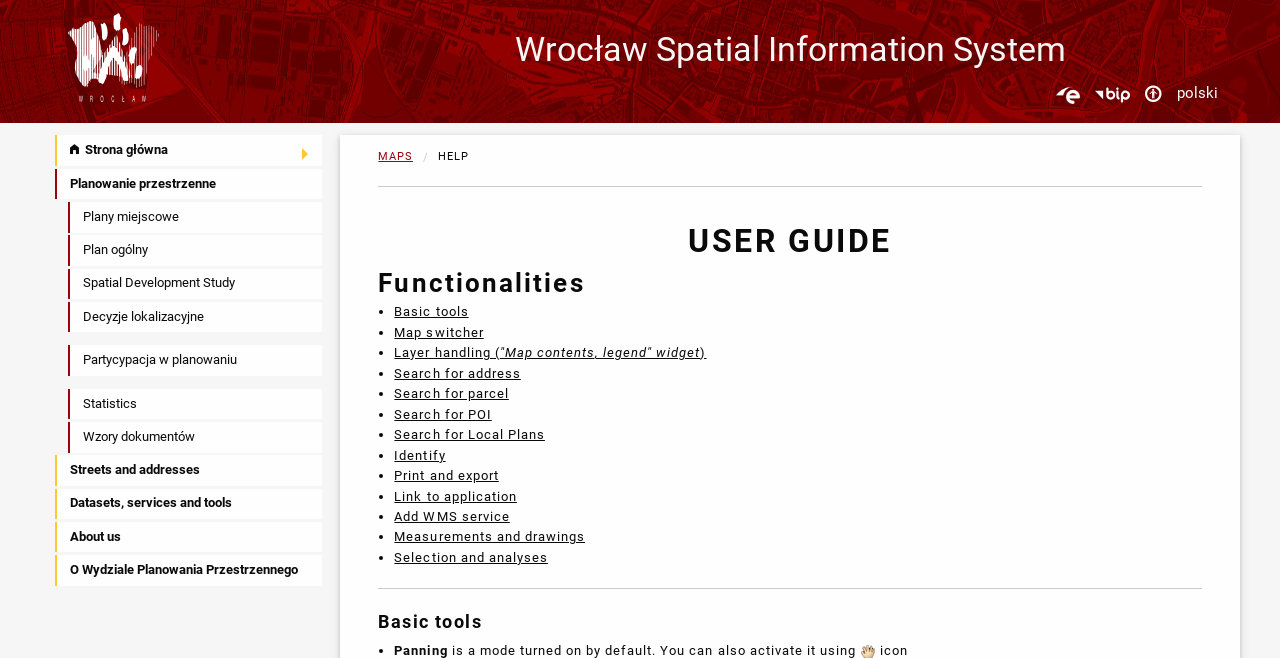Please mark the clickable region by giving the bounding box coordinates needed to complete this instruction: "Go to Strona główna".

[0.043, 0.206, 0.252, 0.253]